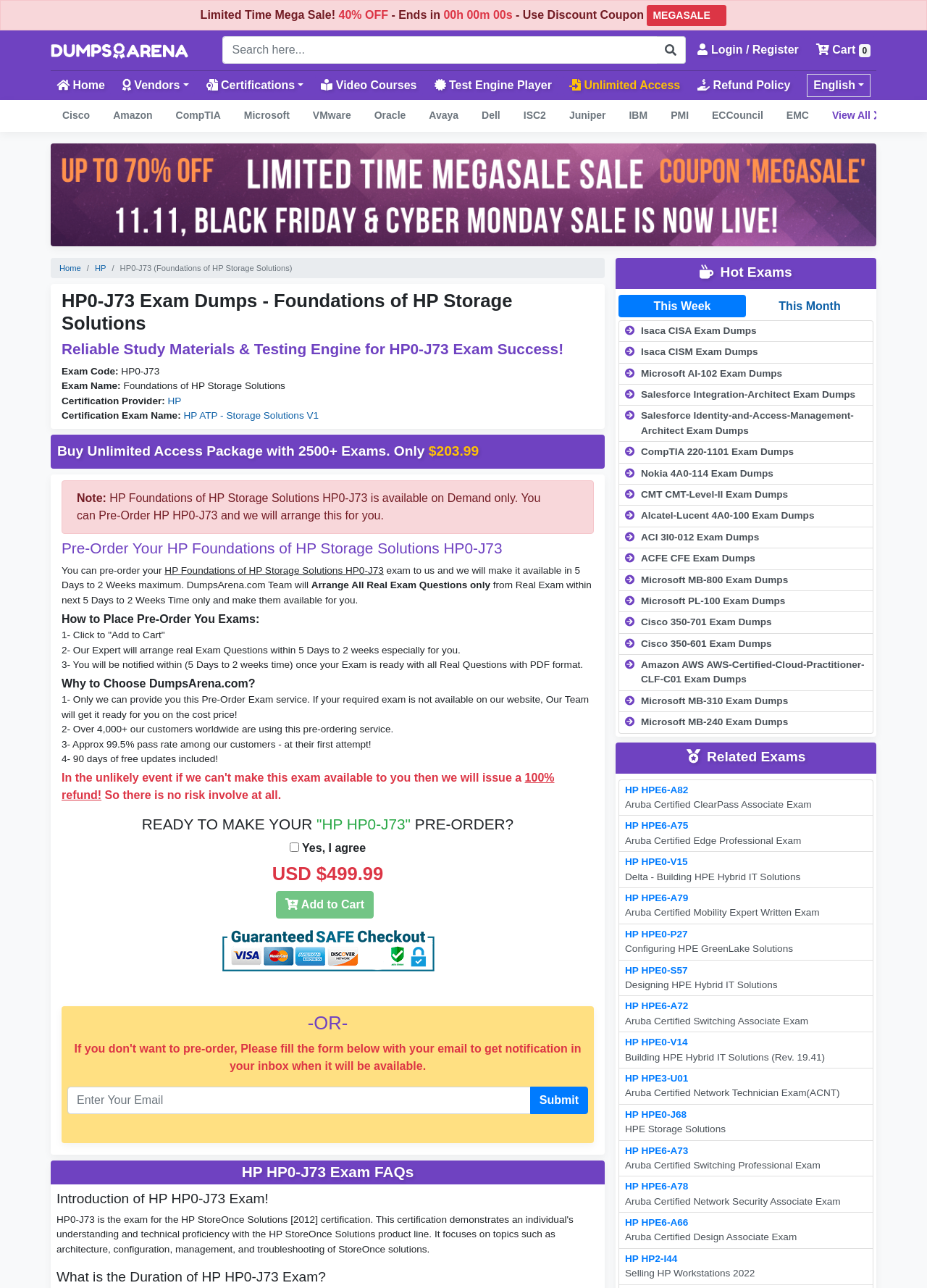Identify the bounding box coordinates of the clickable section necessary to follow the following instruction: "Click on the 'Login / Register' button". The coordinates should be presented as four float numbers from 0 to 1, i.e., [left, top, right, bottom].

[0.746, 0.03, 0.868, 0.048]